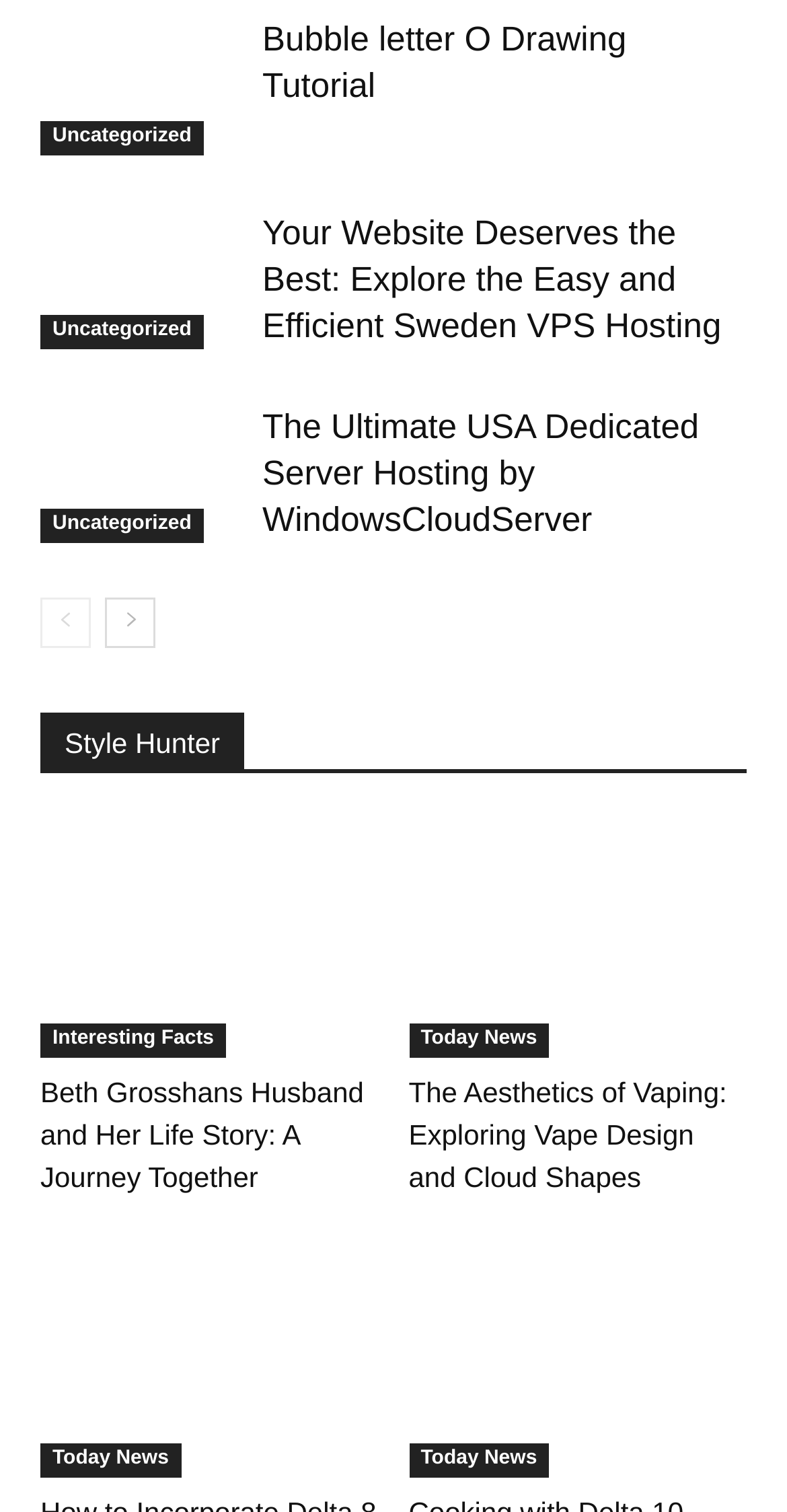Please mark the clickable region by giving the bounding box coordinates needed to complete this instruction: "Click on the 'ghost' link".

None